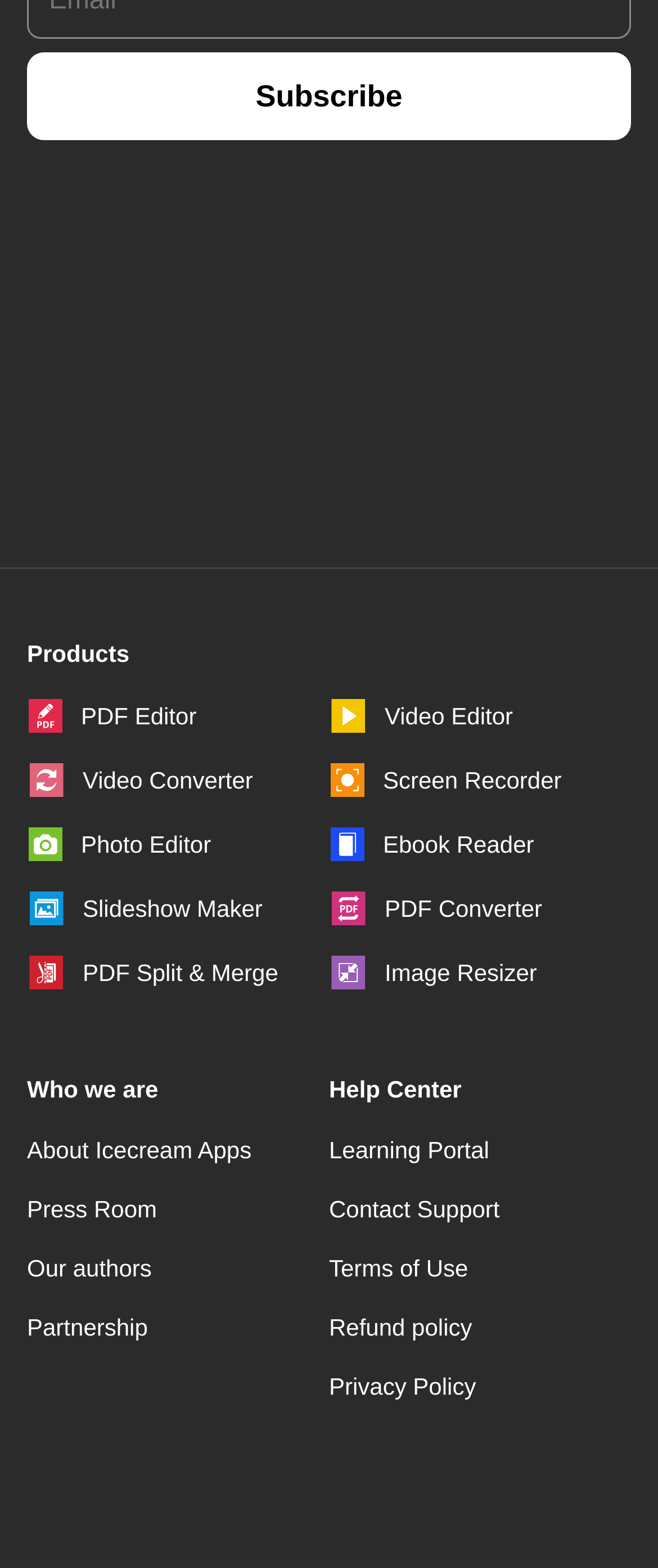Please analyze the image and give a detailed answer to the question:
What is the category of the 'Slideshow Maker' product?

I found the 'Slideshow Maker' link among other links with product names, and based on its name, I inferred that it belongs to the video category.